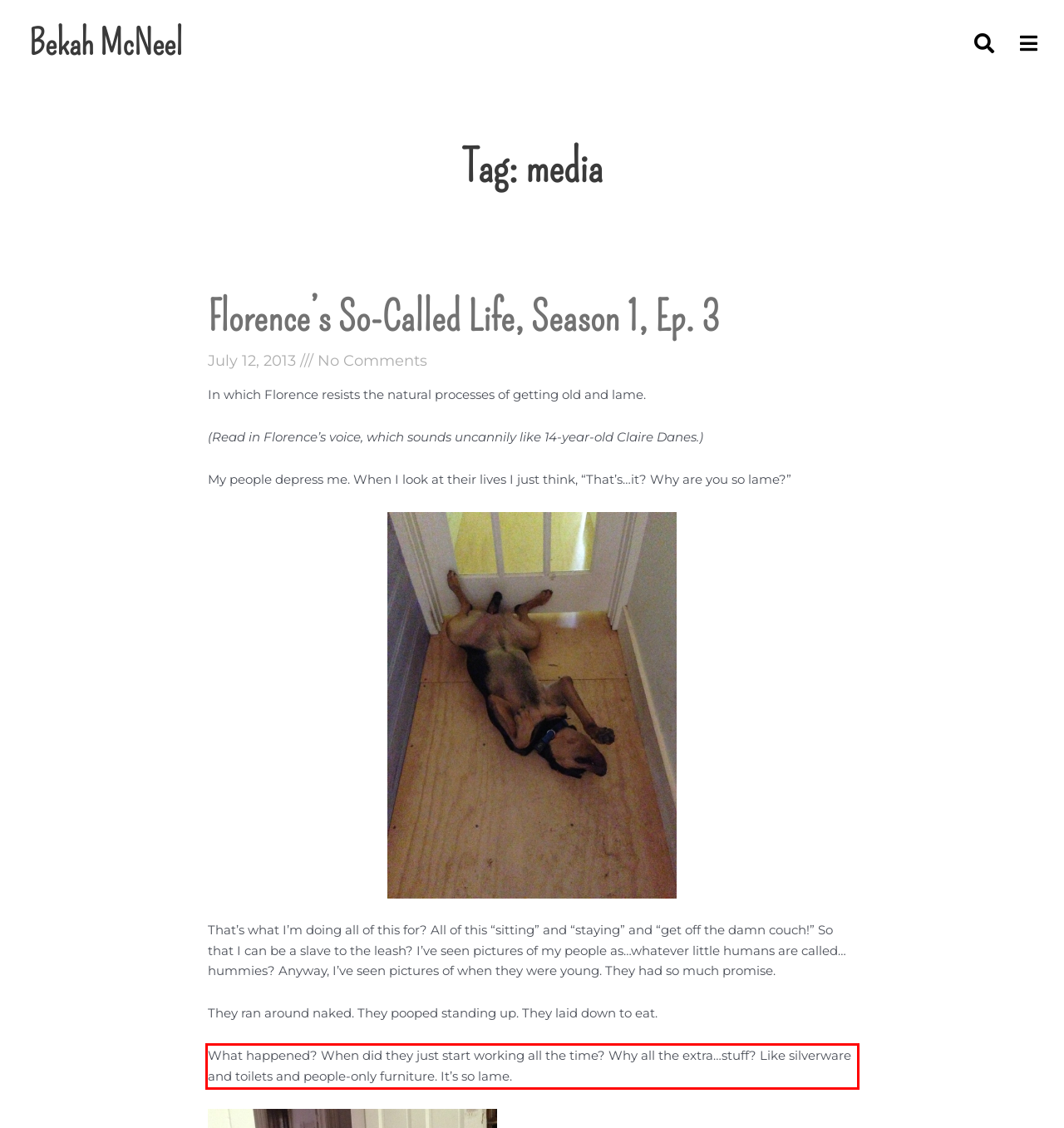From the given screenshot of a webpage, identify the red bounding box and extract the text content within it.

What happened? When did they just start working all the time? Why all the extra…stuff? Like silverware and toilets and people-only furniture. It’s so lame.